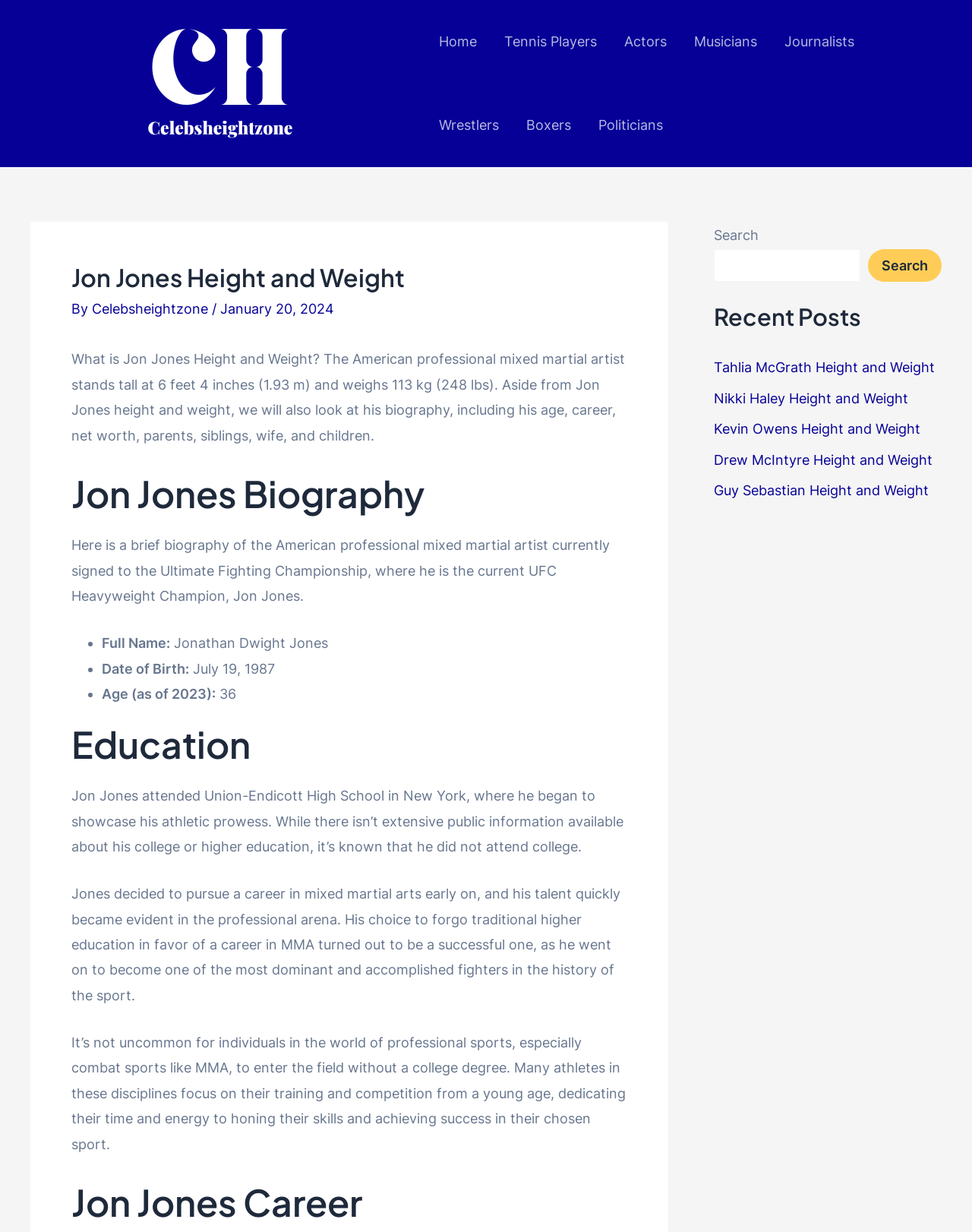Refer to the image and provide a thorough answer to this question:
What is the current title held by Jon Jones?

I found the answer in the biography section of the webpage, which states 'the American professional mixed martial artist currently signed to the Ultimate Fighting Championship, where he is the current UFC Heavyweight Champion'.